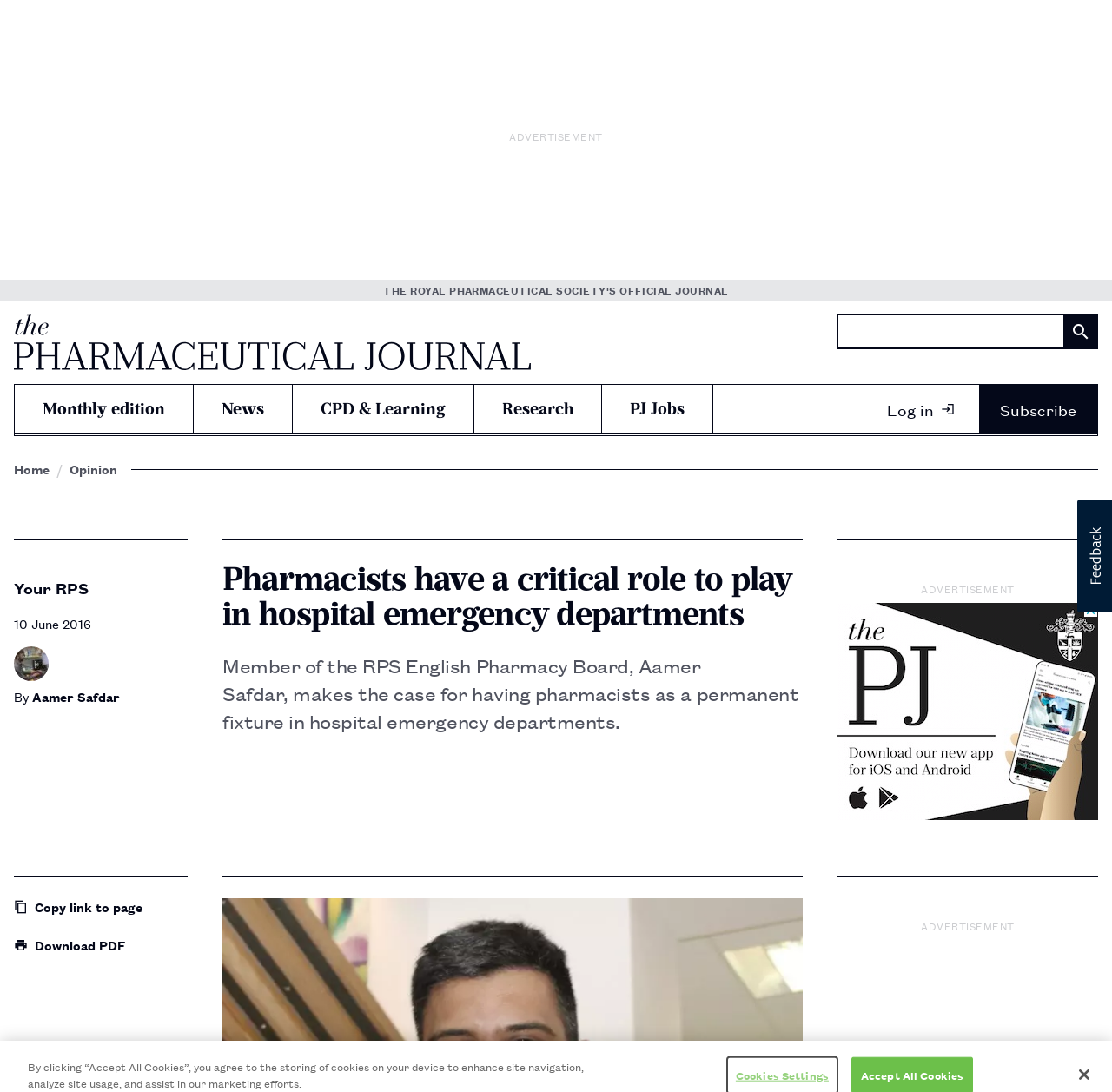What is the date of the main article?
Examine the image closely and answer the question with as much detail as possible.

The article mentions the date '10 June 2016' which suggests that the article was published on this date.